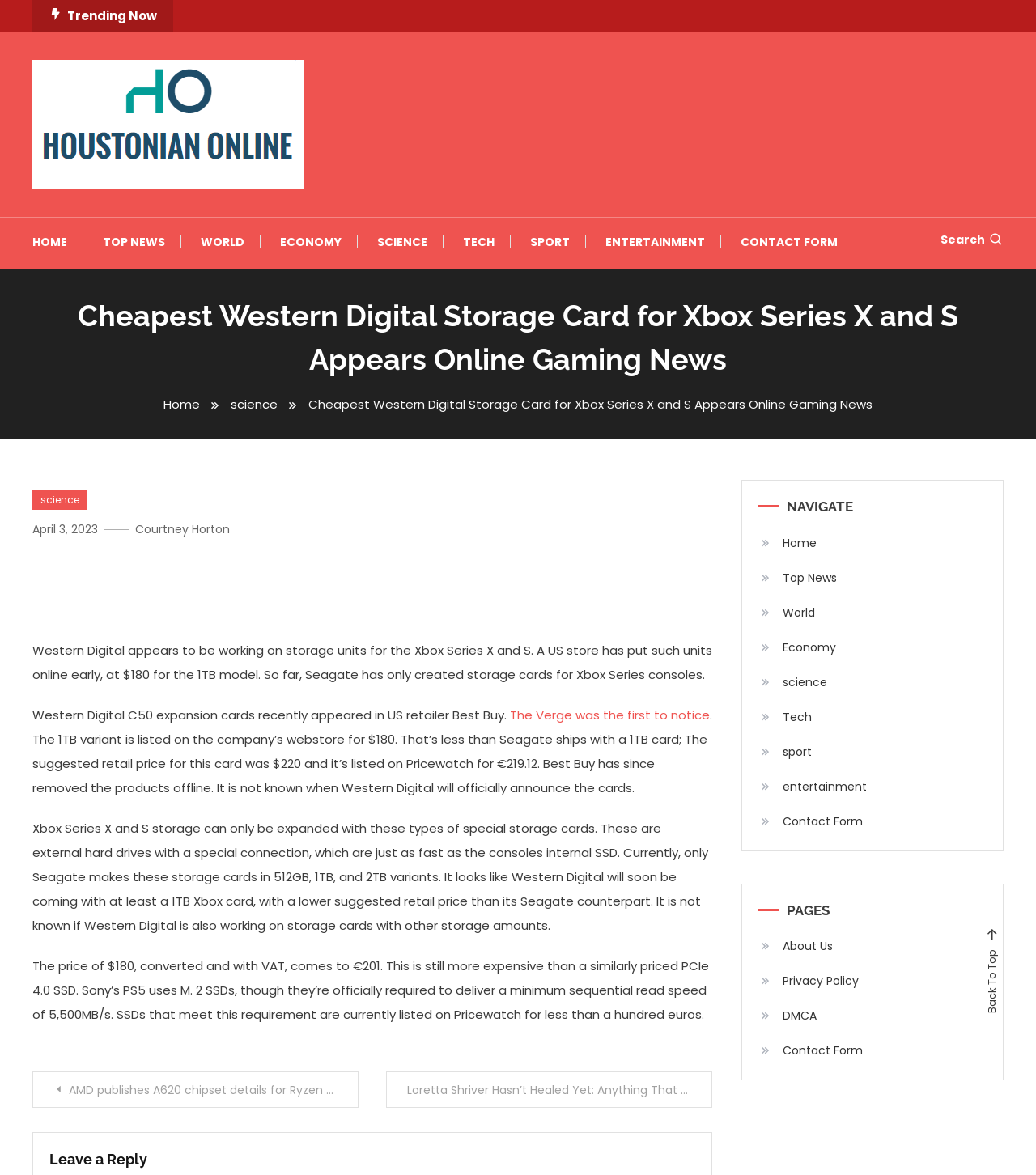Determine the bounding box coordinates of the region I should click to achieve the following instruction: "Click on the 'HOME' link". Ensure the bounding box coordinates are four float numbers between 0 and 1, i.e., [left, top, right, bottom].

[0.031, 0.185, 0.08, 0.227]